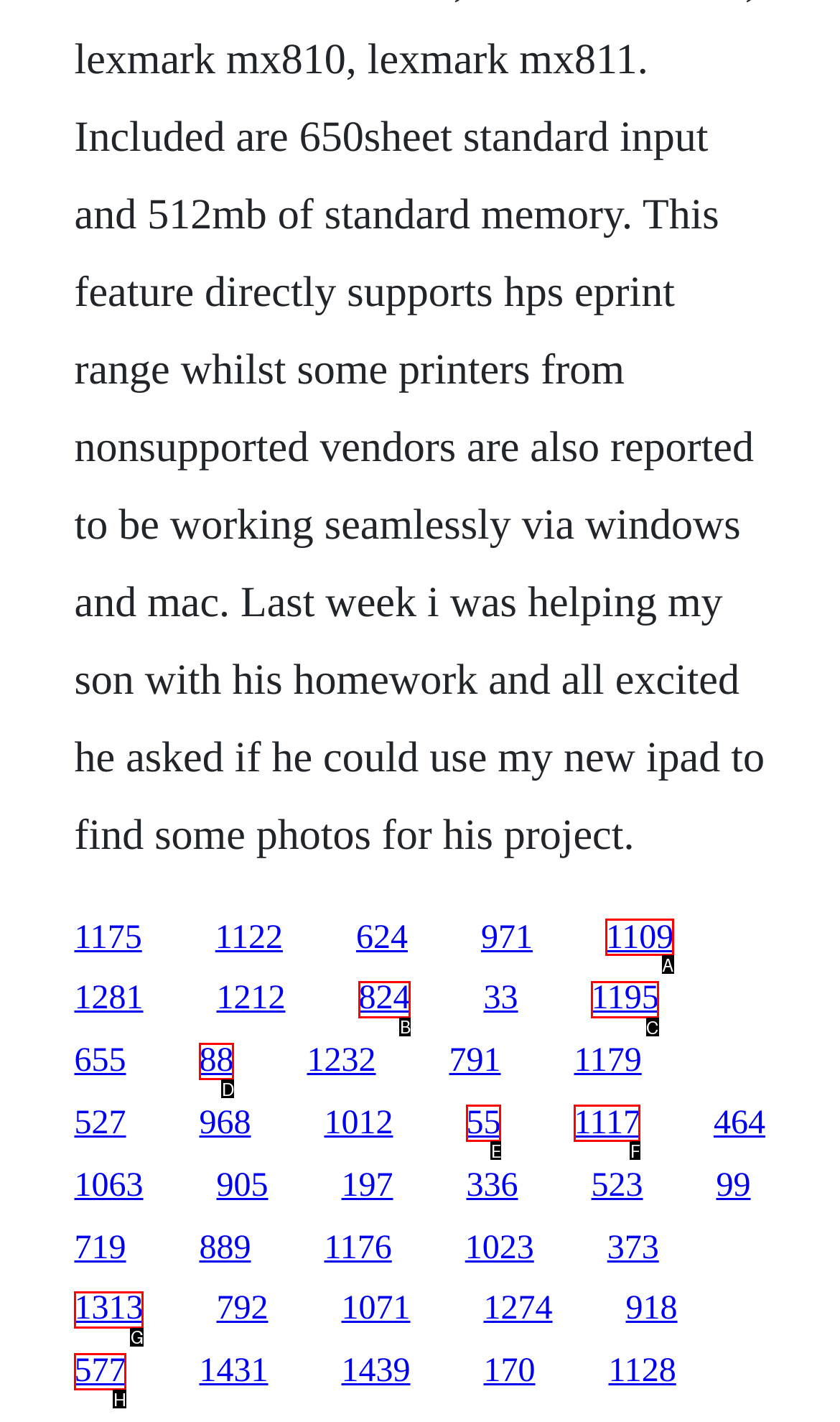Specify which UI element should be clicked to accomplish the task: follow the eleventh link. Answer with the letter of the correct choice.

C